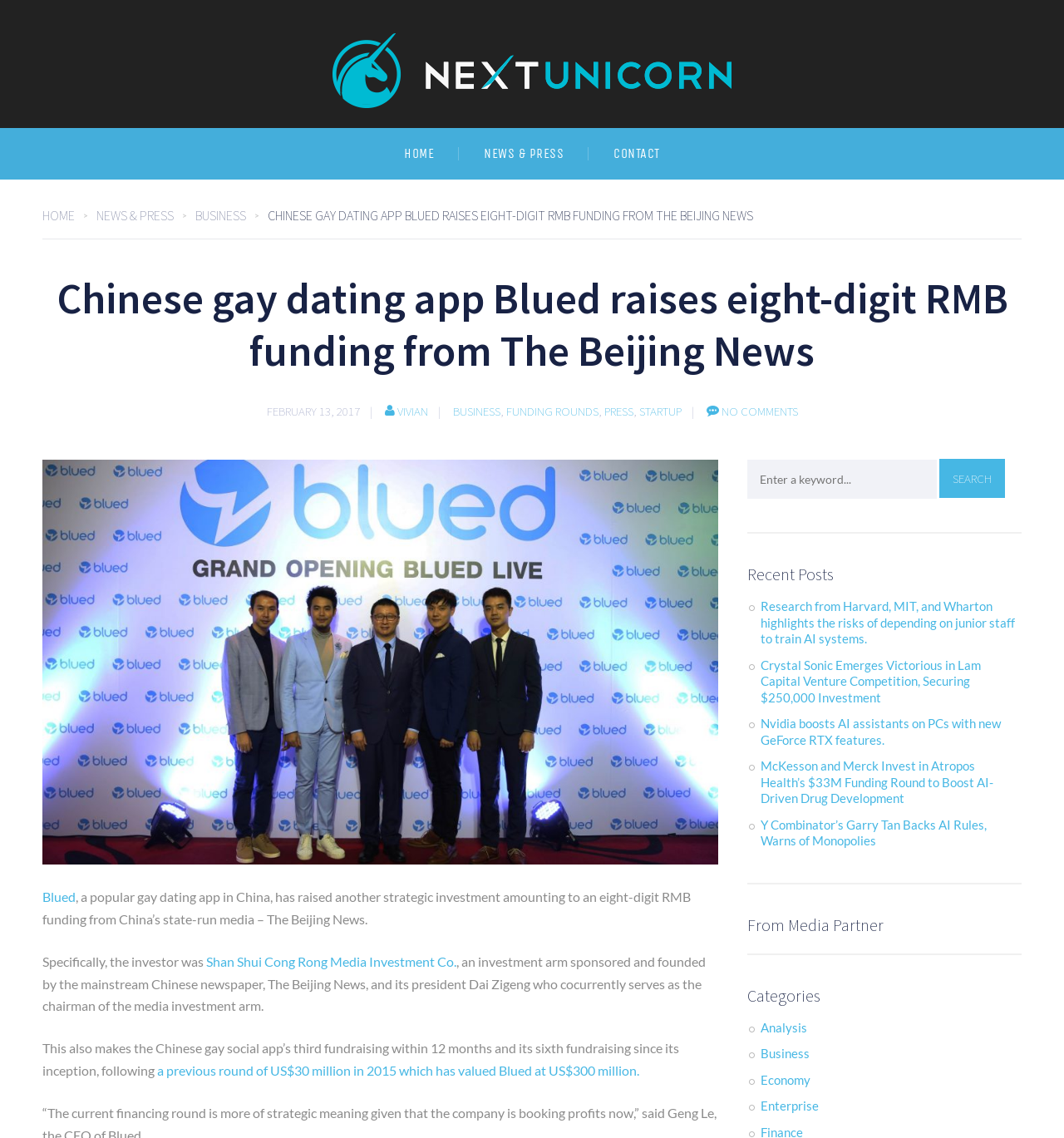Kindly determine the bounding box coordinates for the area that needs to be clicked to execute this instruction: "Search for something".

[0.883, 0.403, 0.944, 0.437]